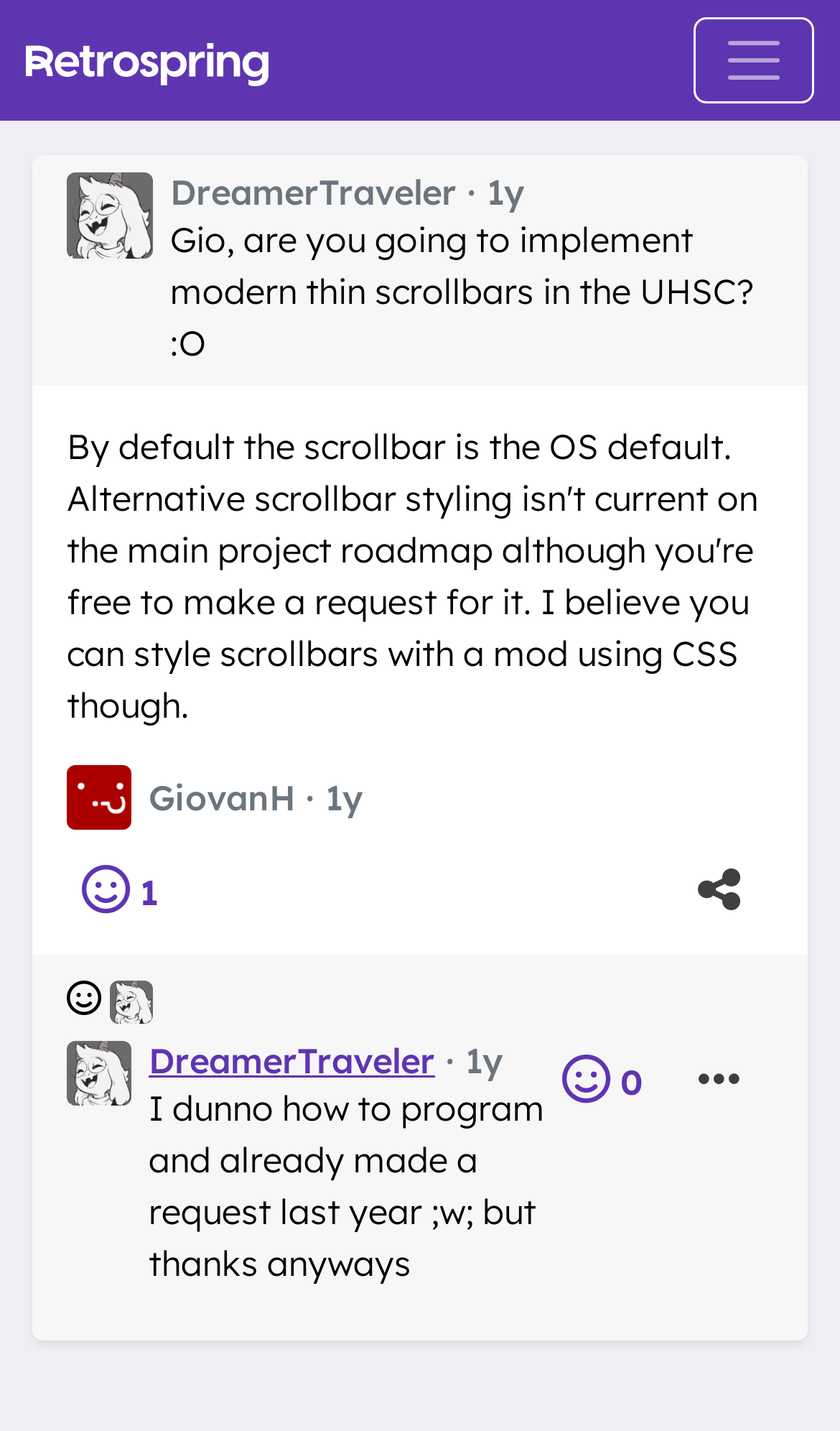Specify the bounding box coordinates of the element's area that should be clicked to execute the given instruction: "Toggle navigation". The coordinates should be four float numbers between 0 and 1, i.e., [left, top, right, bottom].

[0.826, 0.012, 0.969, 0.072]